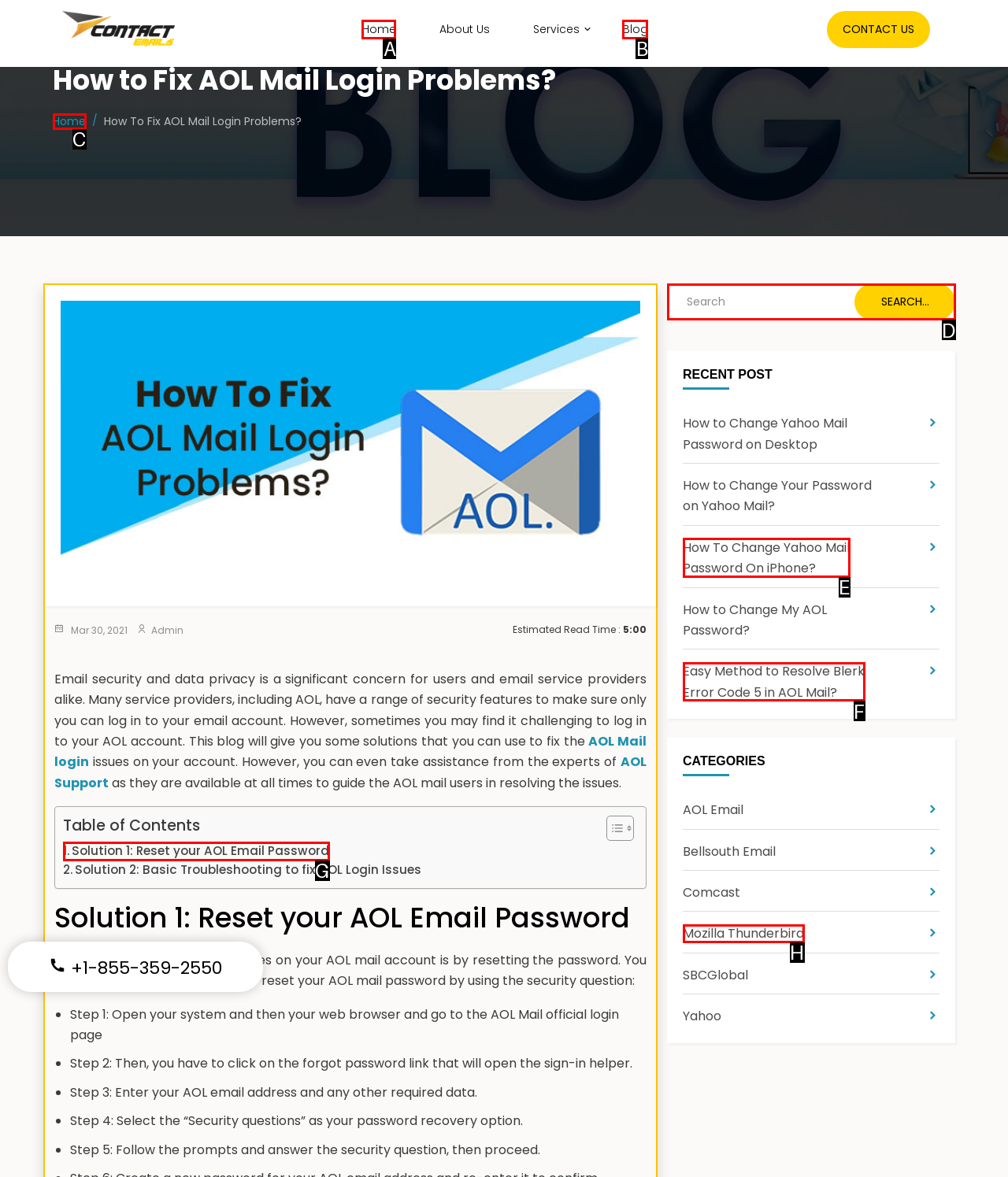For the task: search for something, tell me the letter of the option you should click. Answer with the letter alone.

D